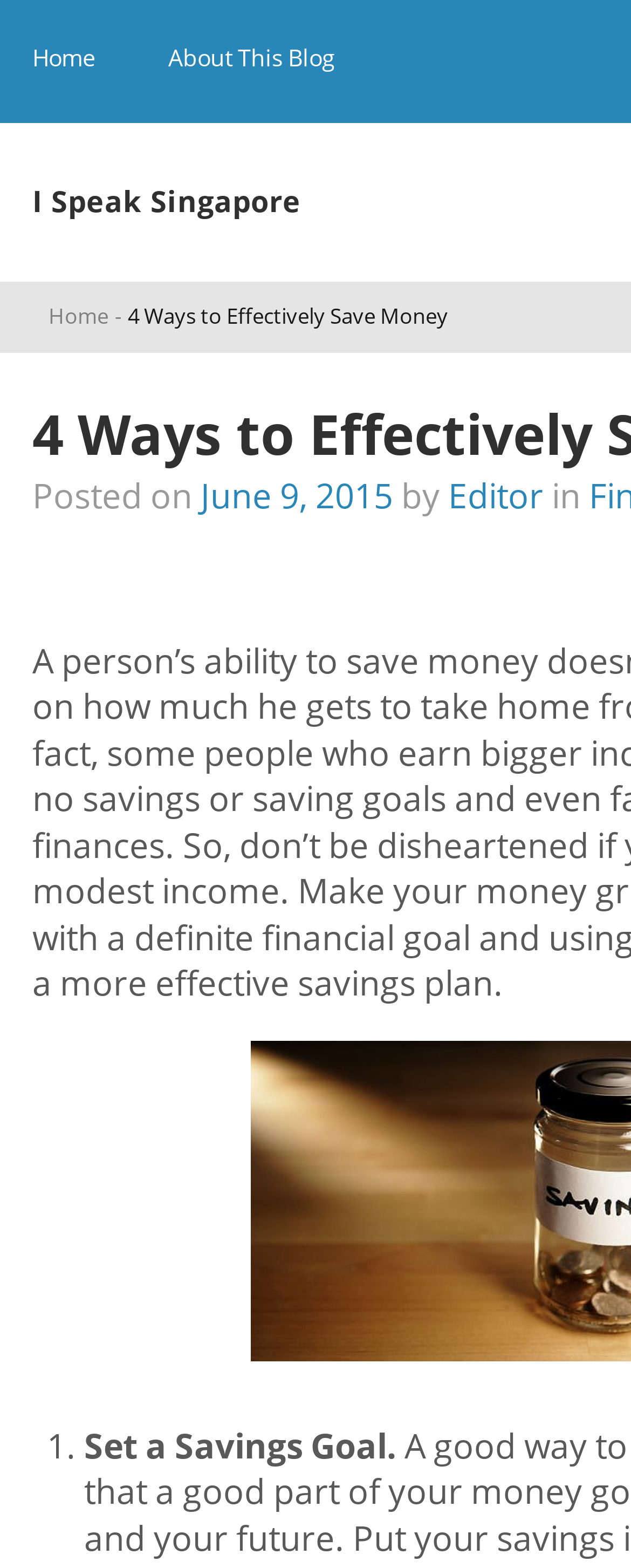What is the name of the blog?
Can you give a detailed and elaborate answer to the question?

The name of the blog can be found in the top-left corner of the webpage, where it says 'I Speak Singapore' in a heading element.